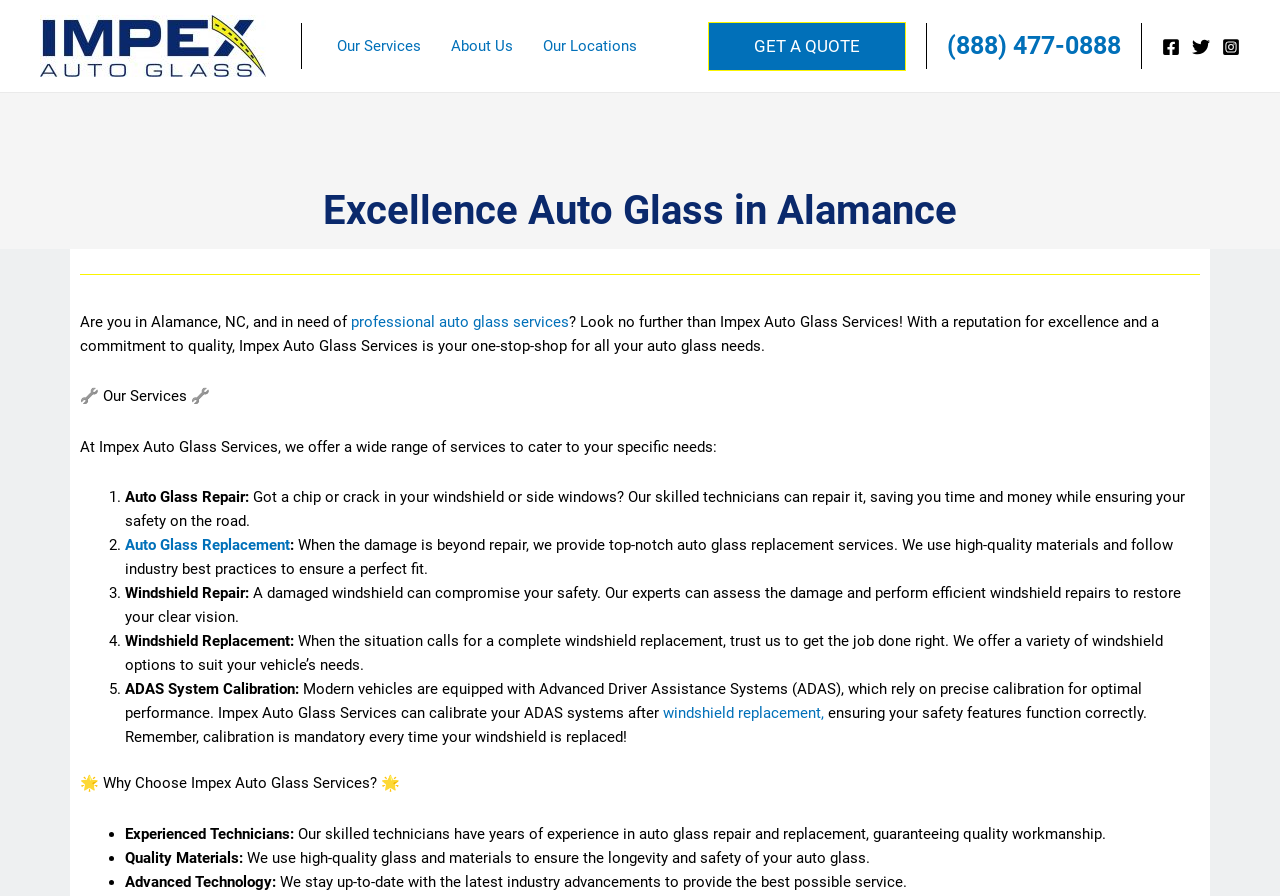Specify the bounding box coordinates of the element's region that should be clicked to achieve the following instruction: "Learn more about auto glass repair". The bounding box coordinates consist of four float numbers between 0 and 1, in the format [left, top, right, bottom].

[0.098, 0.544, 0.195, 0.564]